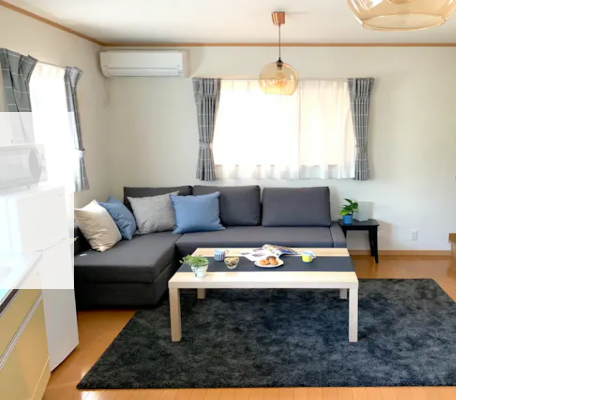Answer succinctly with a single word or phrase:
What type of flooring is in the room?

Wooden